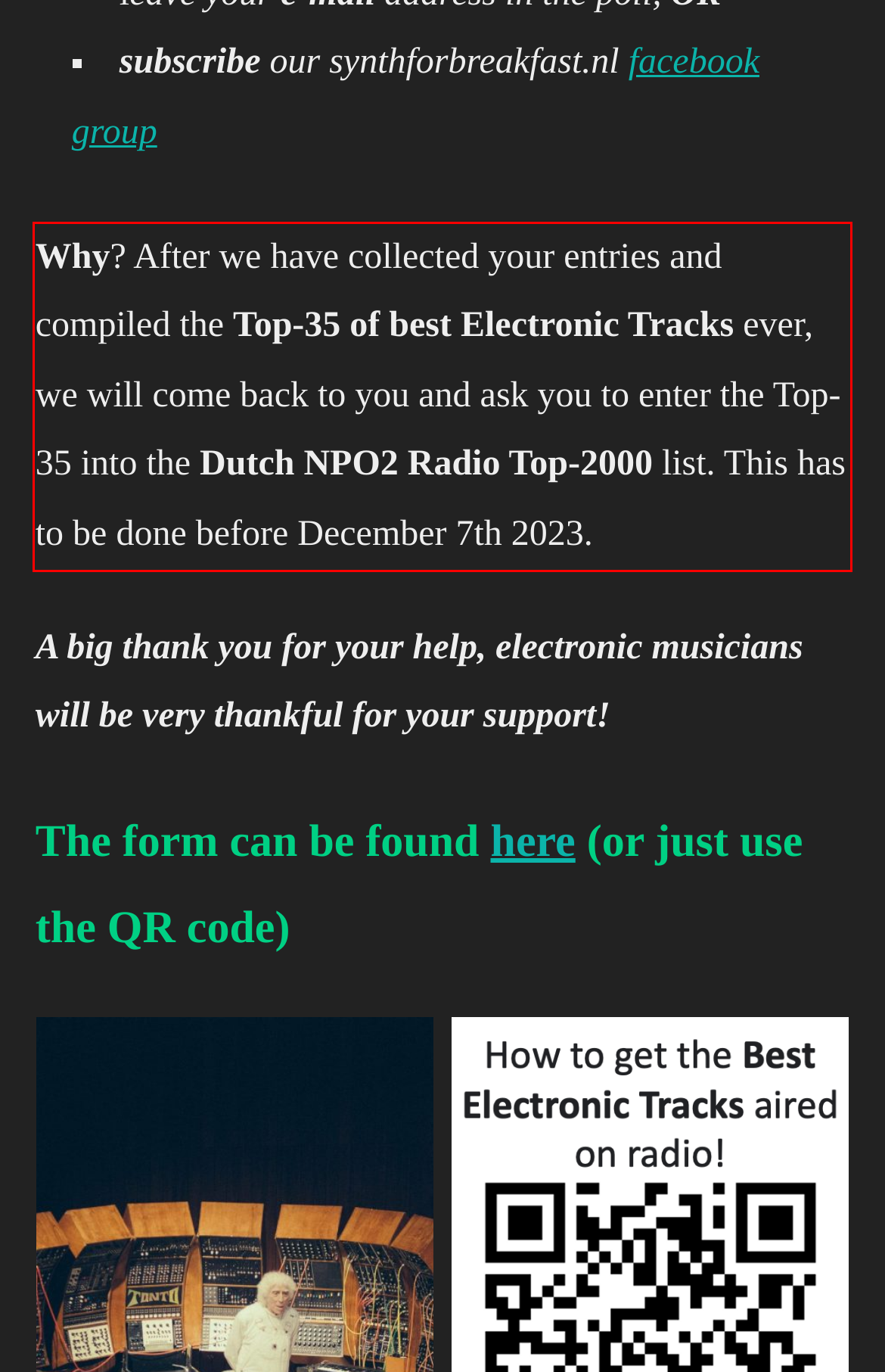From the given screenshot of a webpage, identify the red bounding box and extract the text content within it.

Why? After we have collected your entries and compiled the Top-35 of best Electronic Tracks ever, we will come back to you and ask you to enter the Top-35 into the Dutch NPO2 Radio Top-2000 list. This has to be done before December 7th 2023.